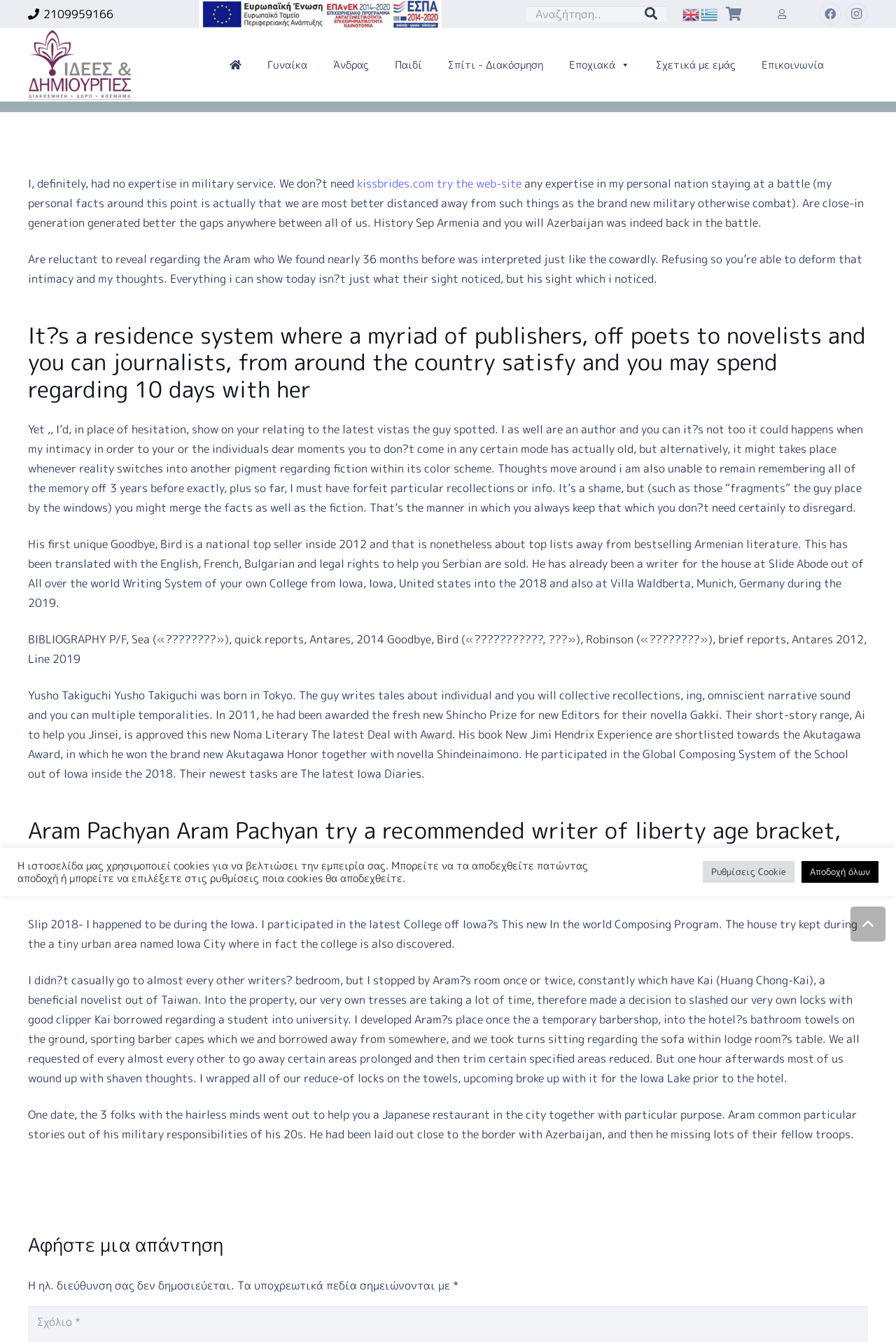Determine the bounding box for the HTML element described here: "Σπίτι - Διακόσμηση". The coordinates should be given as [left, top, right, bottom] with each number being a float between 0 and 1.

[0.492, 0.033, 0.614, 0.064]